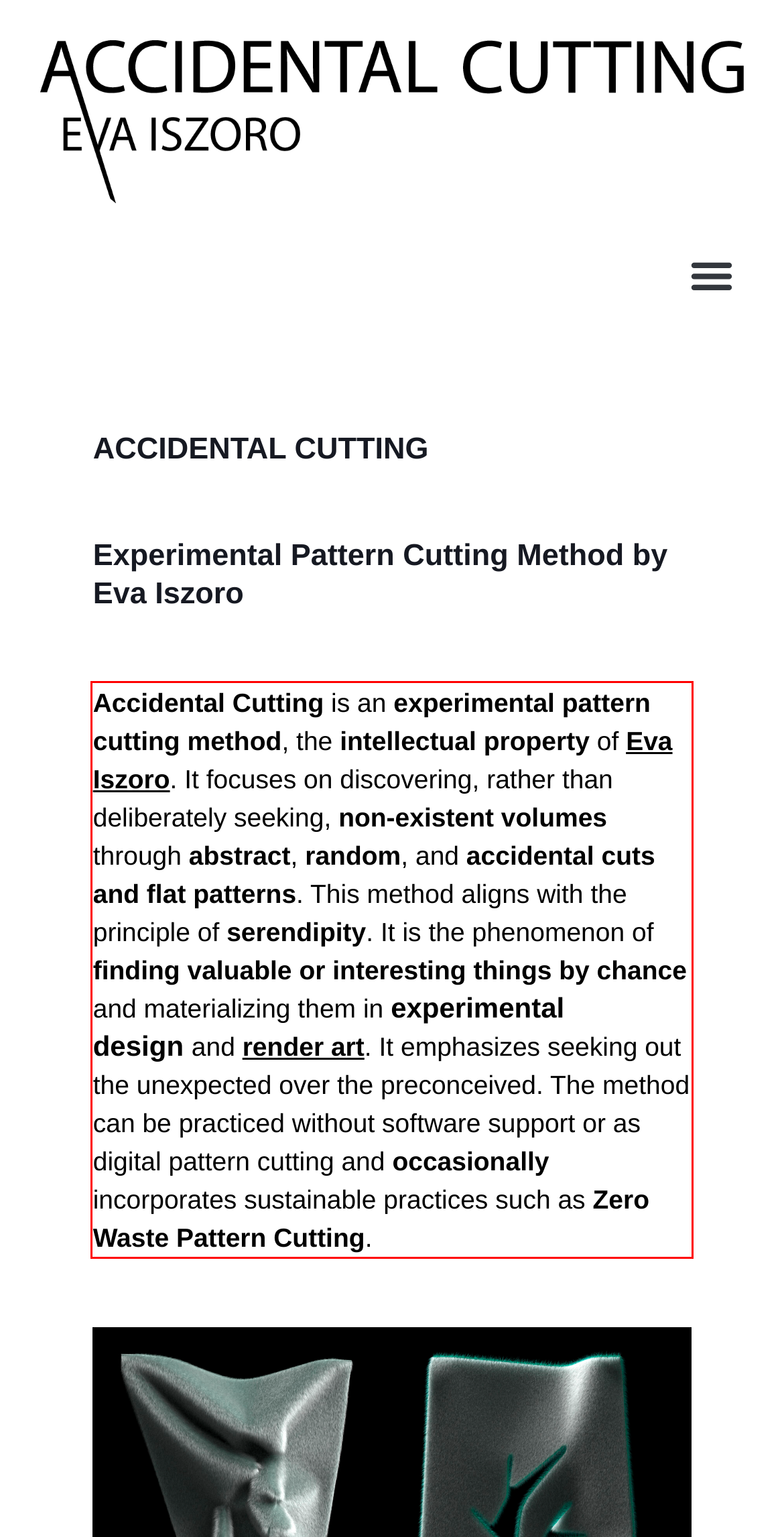Analyze the screenshot of the webpage and extract the text from the UI element that is inside the red bounding box.

Accidental Cutting is an experimental pattern cutting method, the intellectual property of Eva Iszoro. It focuses on discovering, rather than deliberately seeking, non-existent volumes through abstract, random, and accidental cuts and flat patterns. This method aligns with the principle of serendipity. It is the phenomenon of finding valuable or interesting things by chance and materializing them in experimental design and render art. It emphasizes seeking out the unexpected over the preconceived. The method can be practiced without software support or as digital pattern cutting and occasionally incorporates sustainable practices such as Zero Waste Pattern Cutting.